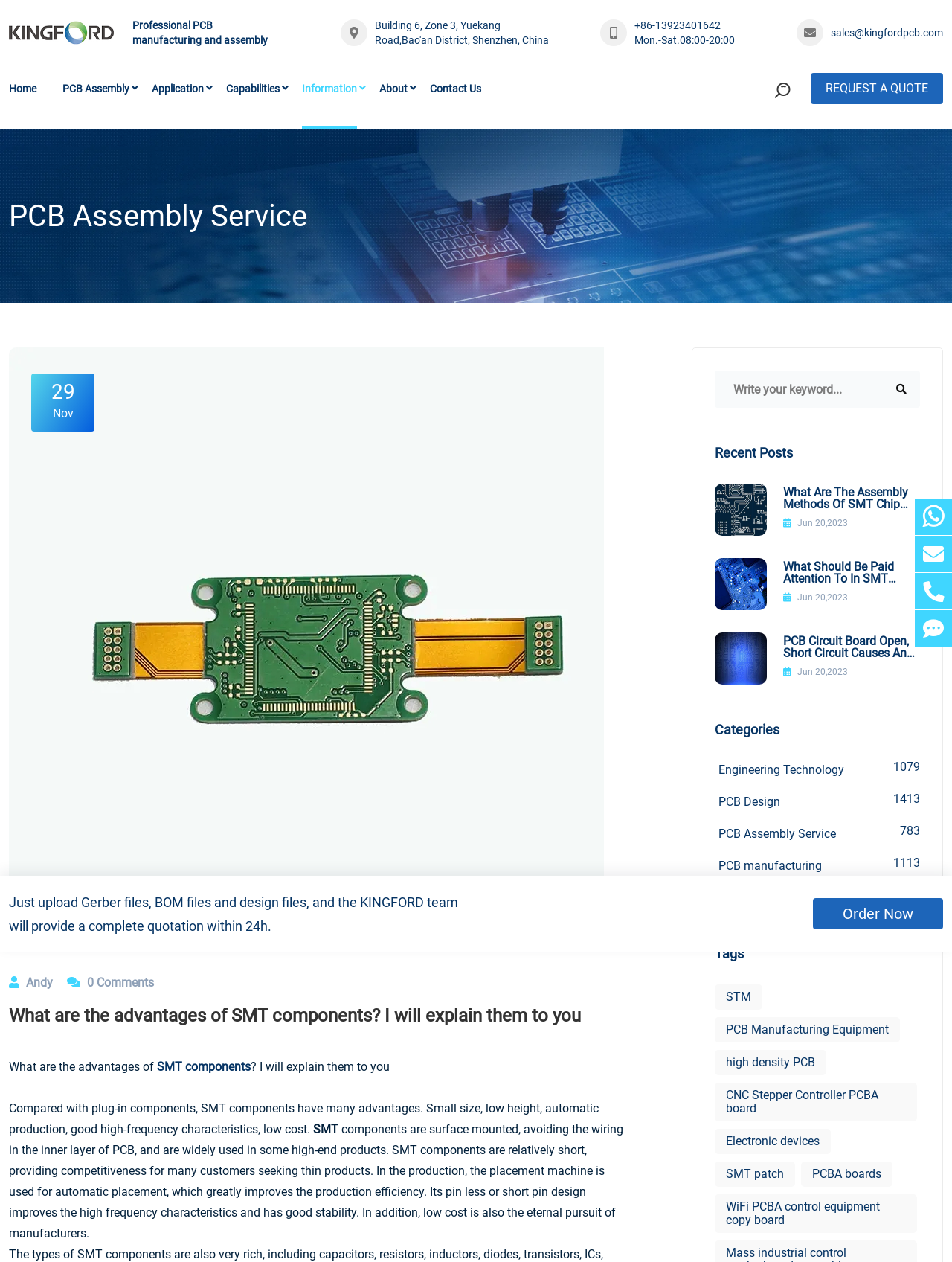Identify the bounding box coordinates of the section that should be clicked to achieve the task described: "Get a quote".

[0.852, 0.058, 0.991, 0.083]